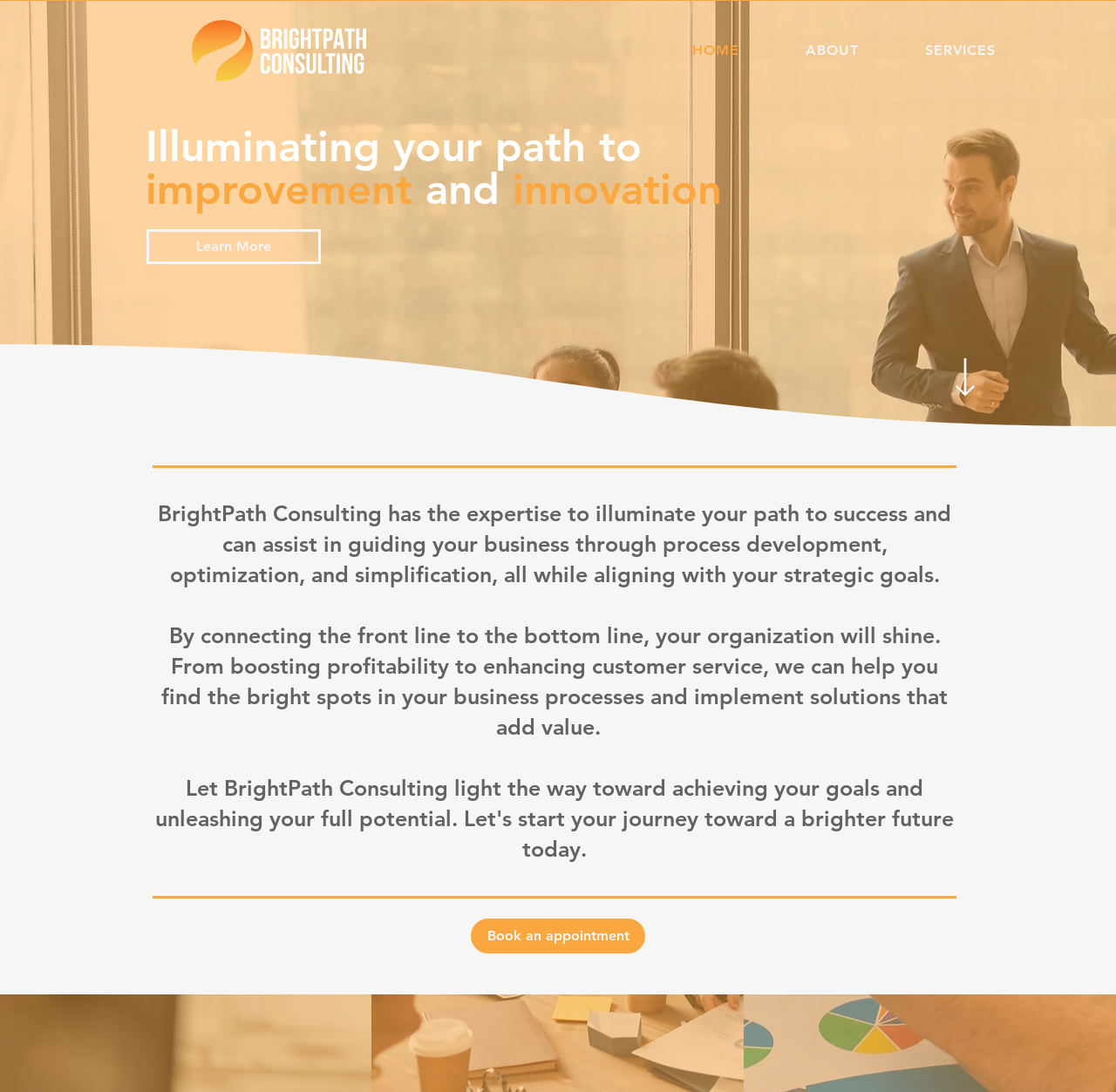Predict the bounding box of the UI element that fits this description: "SERVICES".

[0.802, 0.03, 0.919, 0.061]